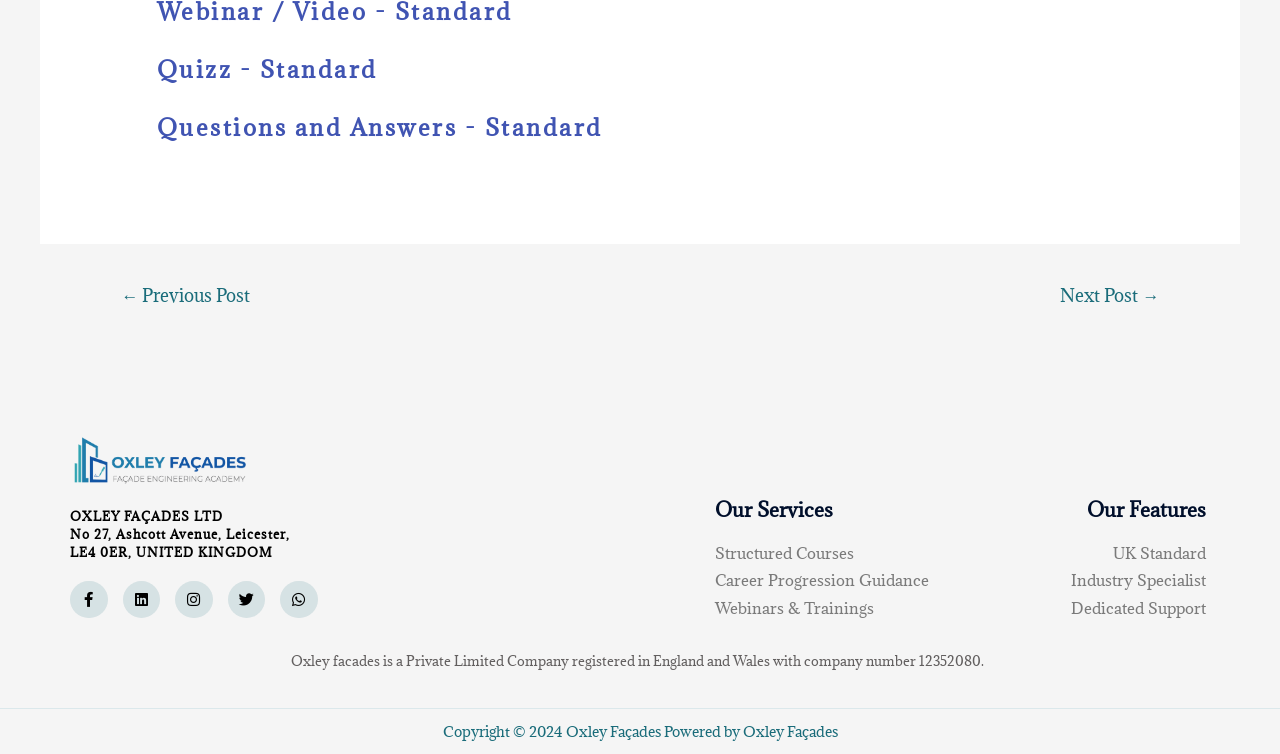Please identify the coordinates of the bounding box that should be clicked to fulfill this instruction: "Learn more about 'Structured Courses'".

[0.559, 0.718, 0.755, 0.748]